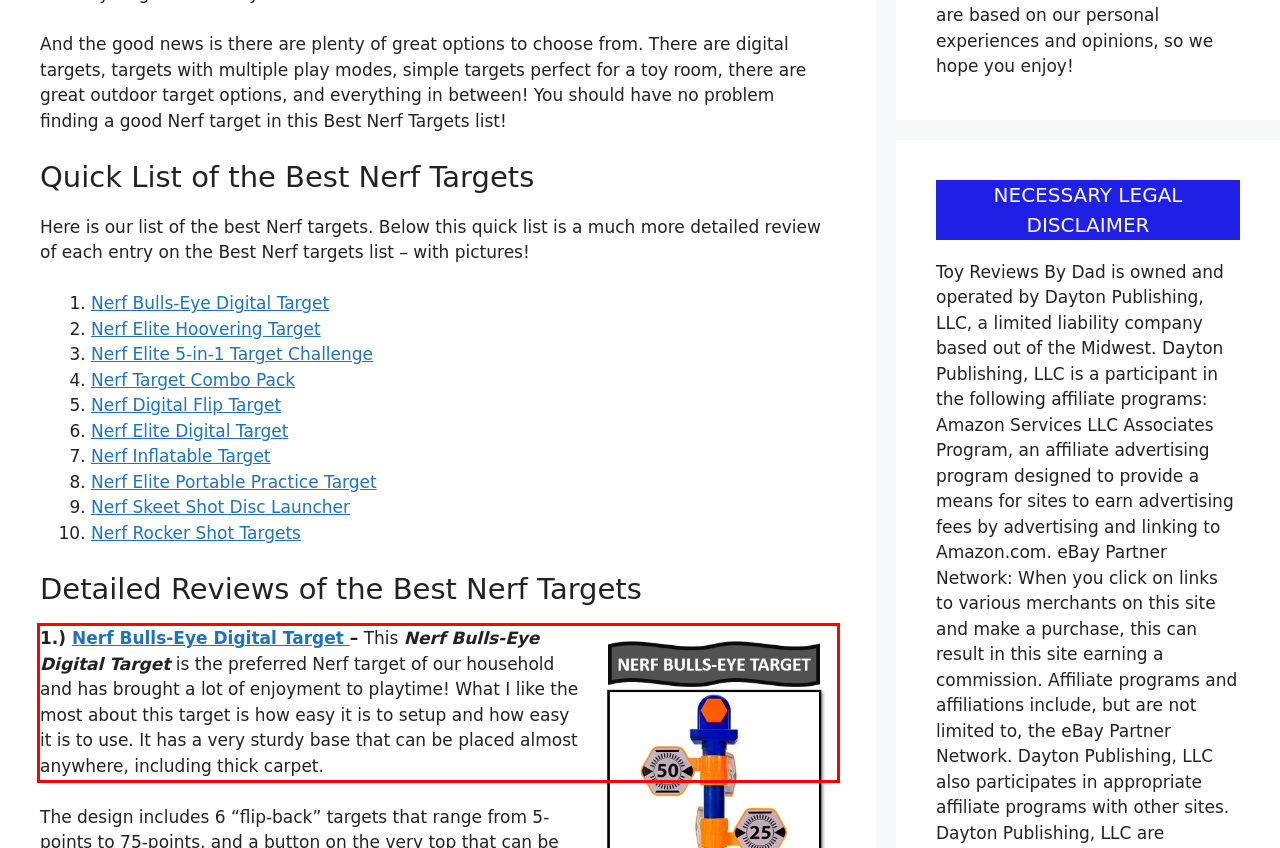Please examine the webpage screenshot containing a red bounding box and use OCR to recognize and output the text inside the red bounding box.

1.) Nerf Bulls-Eye Digital Target – This Nerf Bulls-Eye Digital Target is the preferred Nerf target of our household and has brought a lot of enjoyment to playtime! What I like the most about this target is how easy it is to setup and how easy it is to use. It has a very sturdy base that can be placed almost anywhere, including thick carpet.